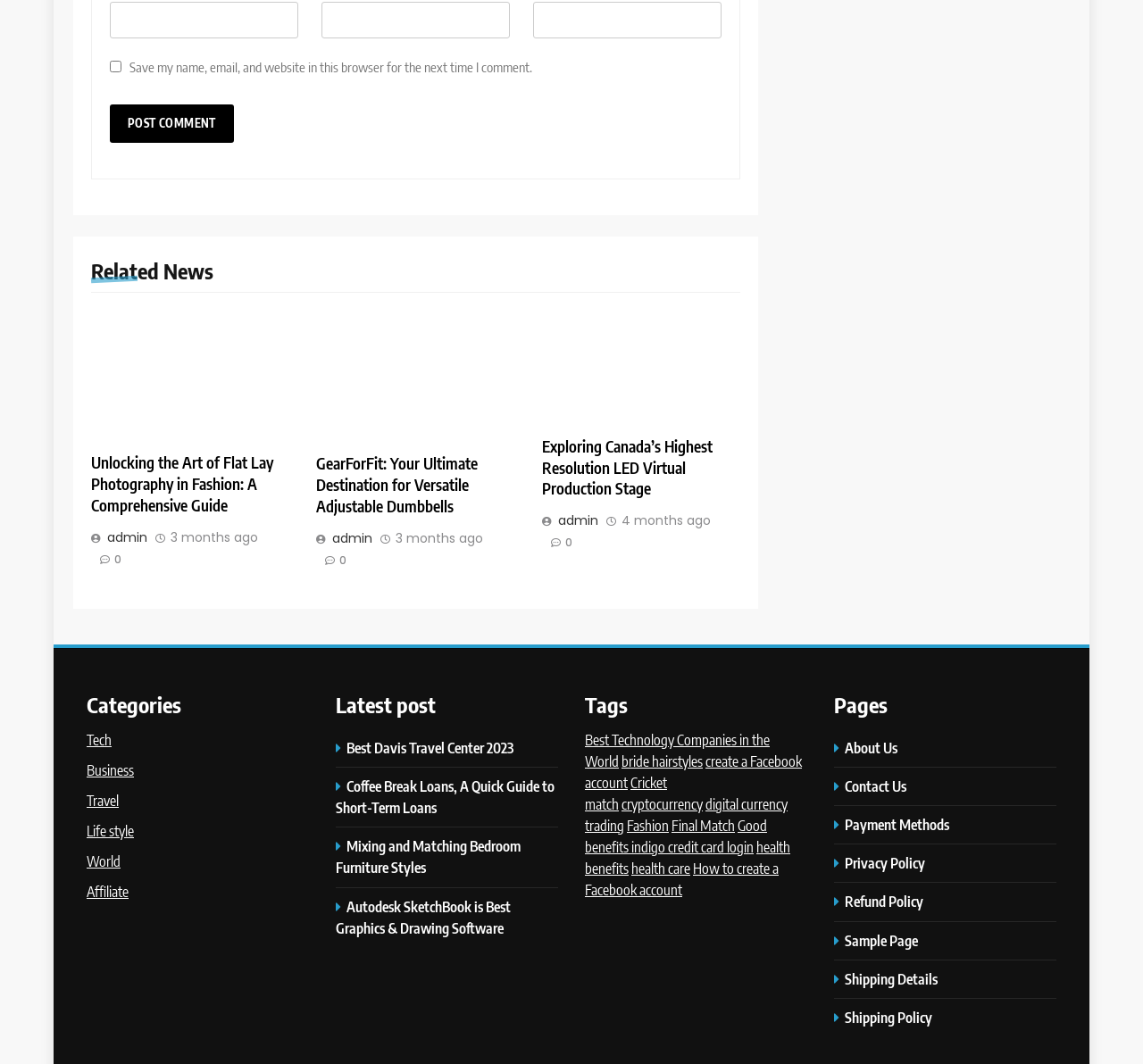Find the bounding box coordinates of the clickable region needed to perform the following instruction: "Browse the 'Tech' category". The coordinates should be provided as four float numbers between 0 and 1, i.e., [left, top, right, bottom].

[0.076, 0.687, 0.098, 0.704]